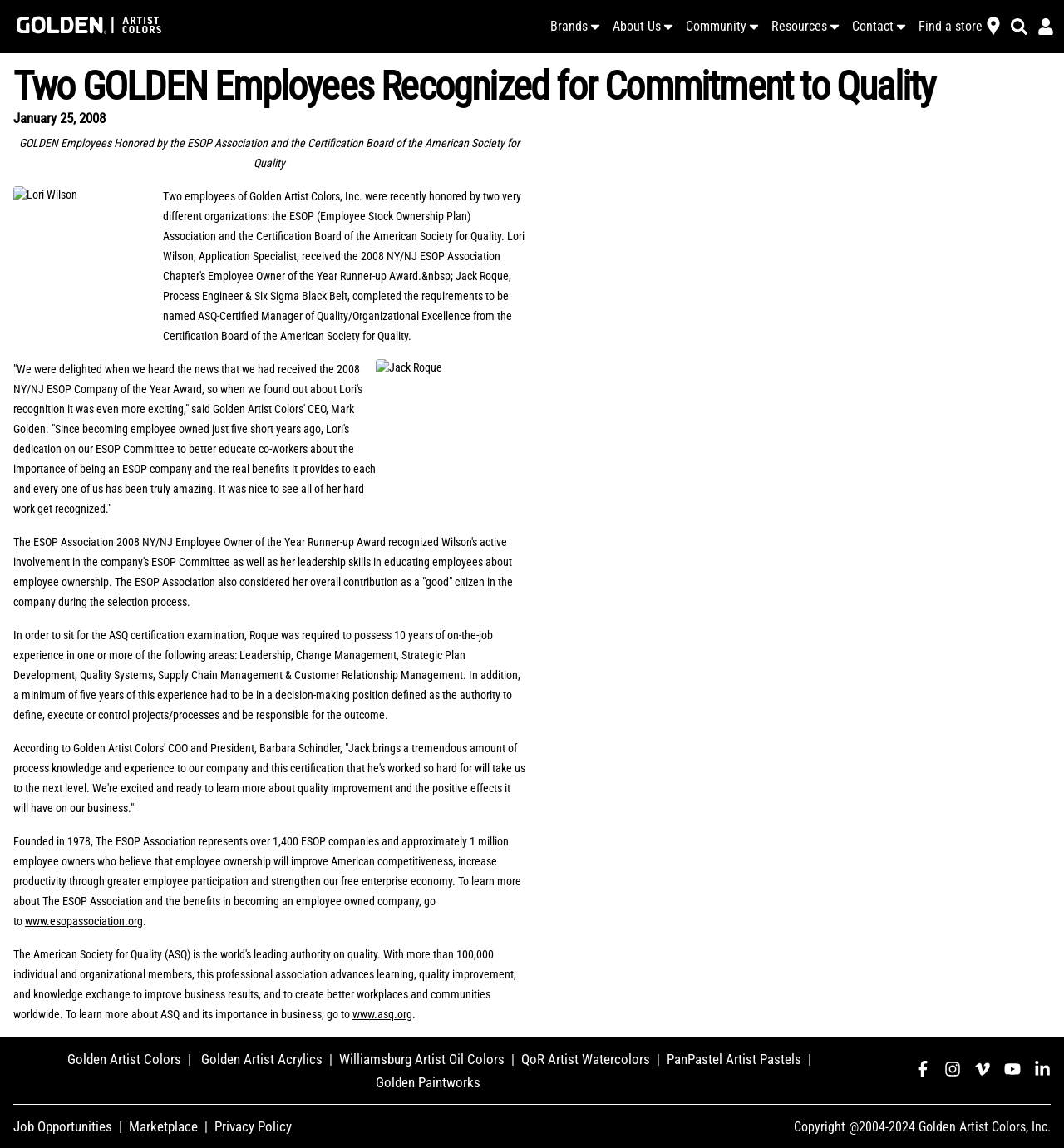Determine the bounding box coordinates of the region to click in order to accomplish the following instruction: "Explore the 'Resources' section". Provide the coordinates as four float numbers between 0 and 1, specifically [left, top, right, bottom].

[0.725, 0.016, 0.777, 0.03]